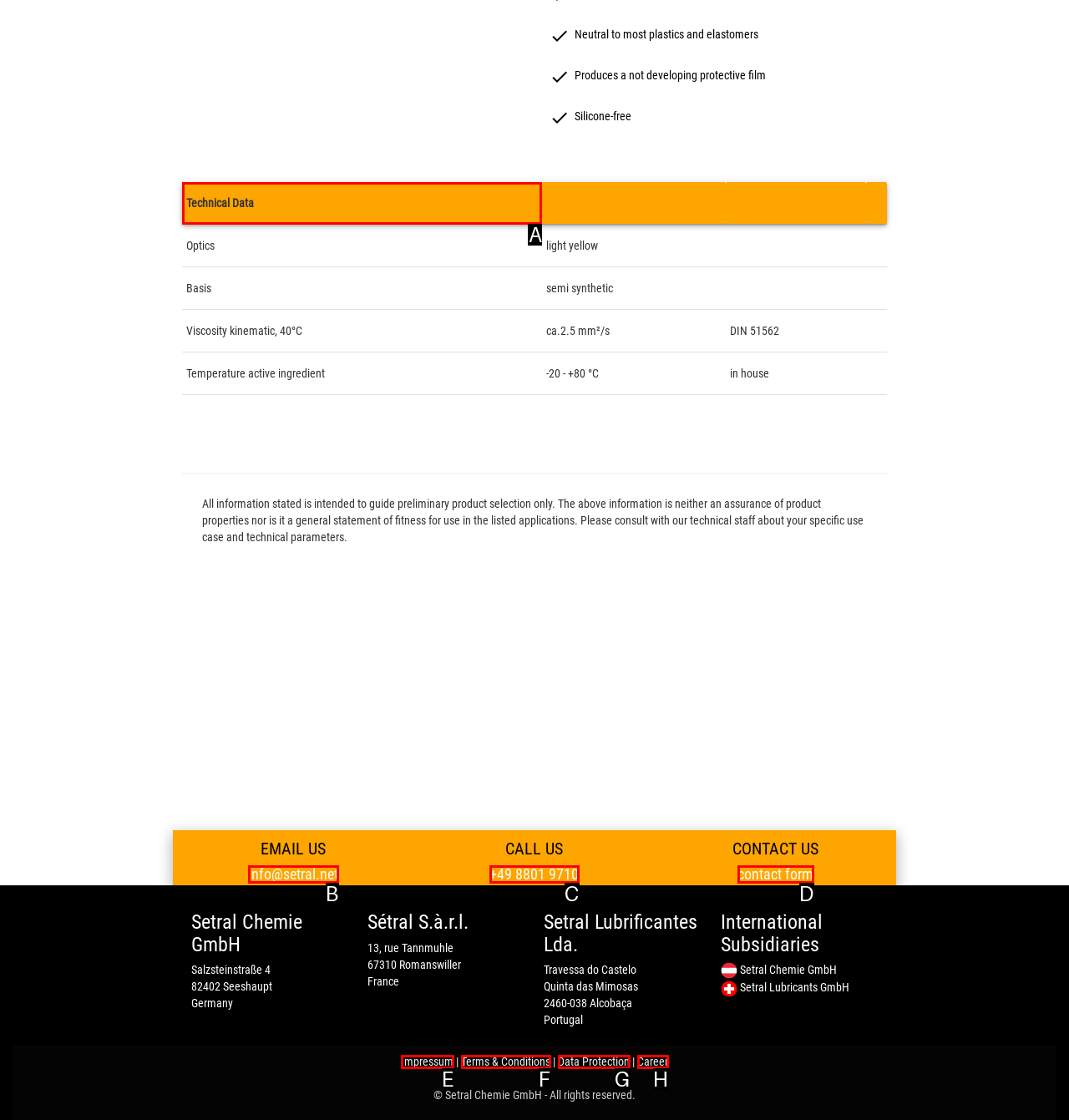What option should I click on to execute the task: check technical data? Give the letter from the available choices.

A